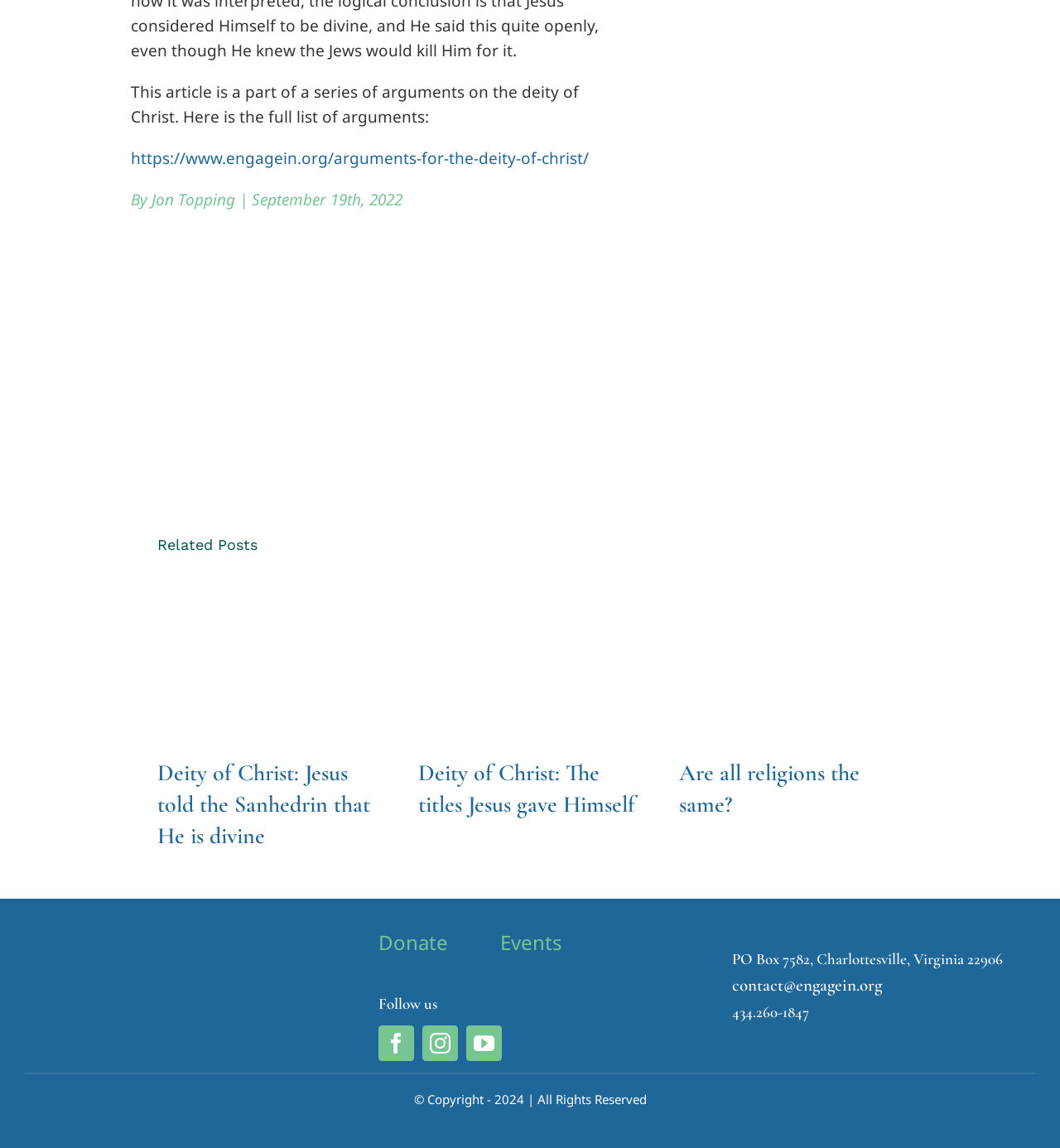What is the contact email address?
Provide a detailed answer to the question using information from the image.

I looked at the footer section of the webpage and found the contact information, which includes the email address contact@engagein.org.